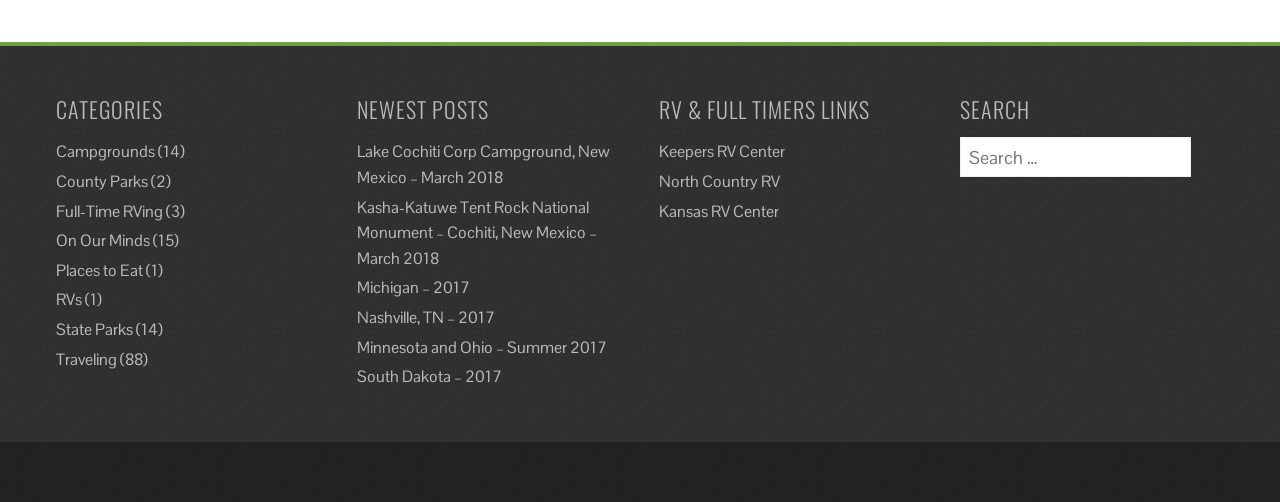What is the purpose of the search box?
Use the information from the screenshot to give a comprehensive response to the question.

The search box is located in the 'SEARCH' section of the webpage and has a label 'Search for:'. This suggests that the search box is intended for users to search for specific content within the website.